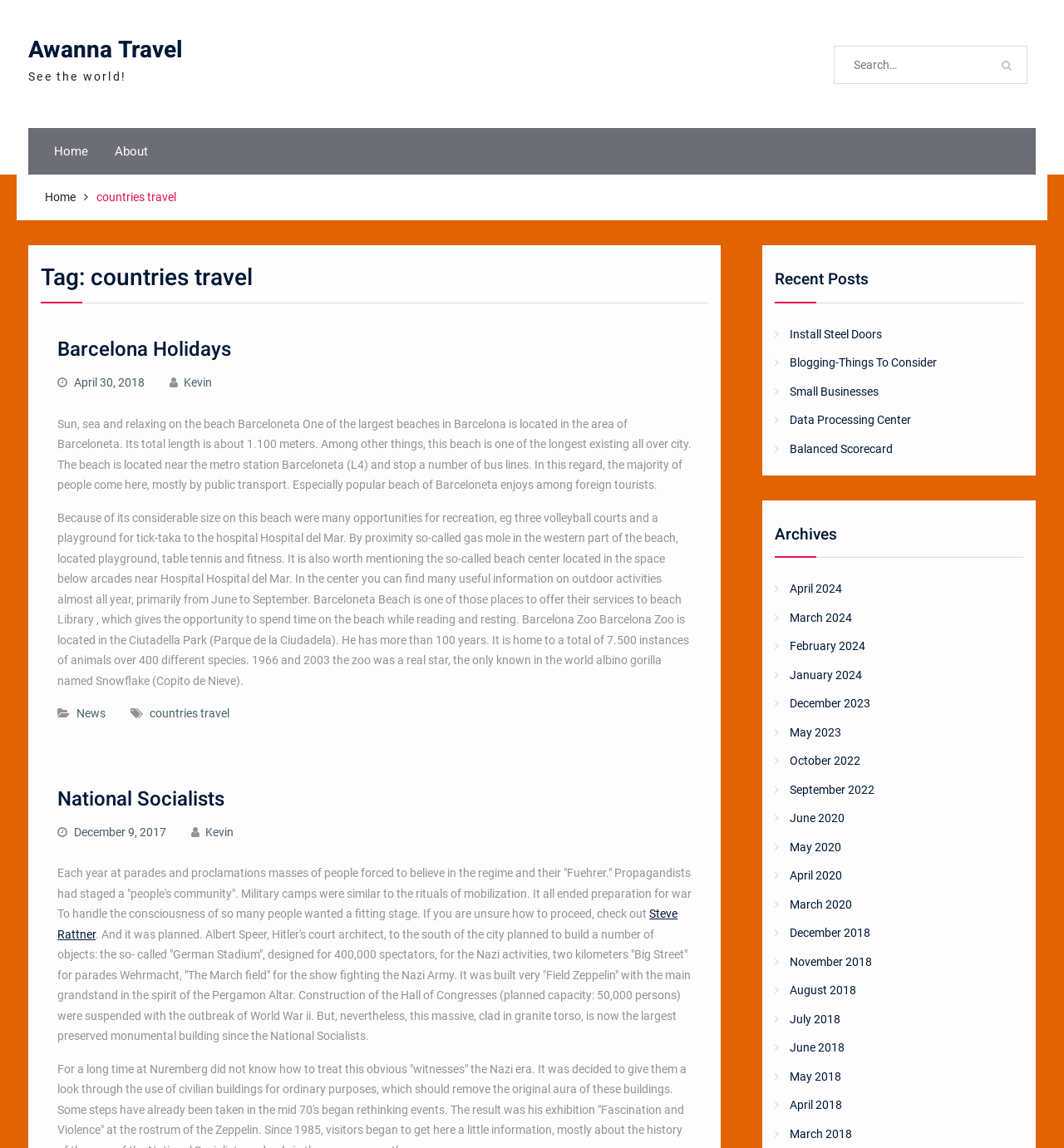Find the bounding box of the UI element described as: "Home". The bounding box coordinates should be given as four float values between 0 and 1, i.e., [left, top, right, bottom].

[0.038, 0.111, 0.095, 0.152]